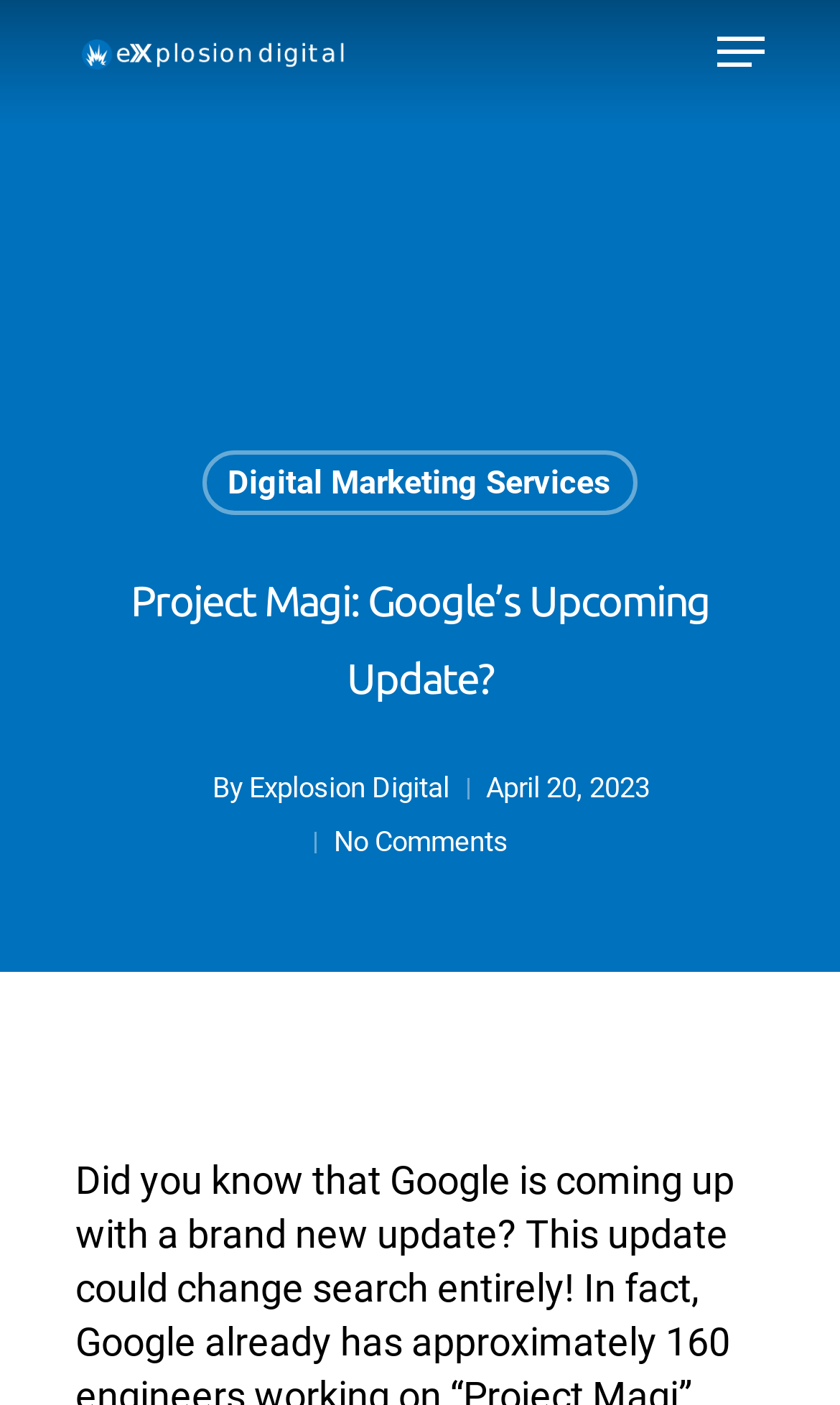What type of services does the company offer? Refer to the image and provide a one-word or short phrase answer.

Digital Marketing Services